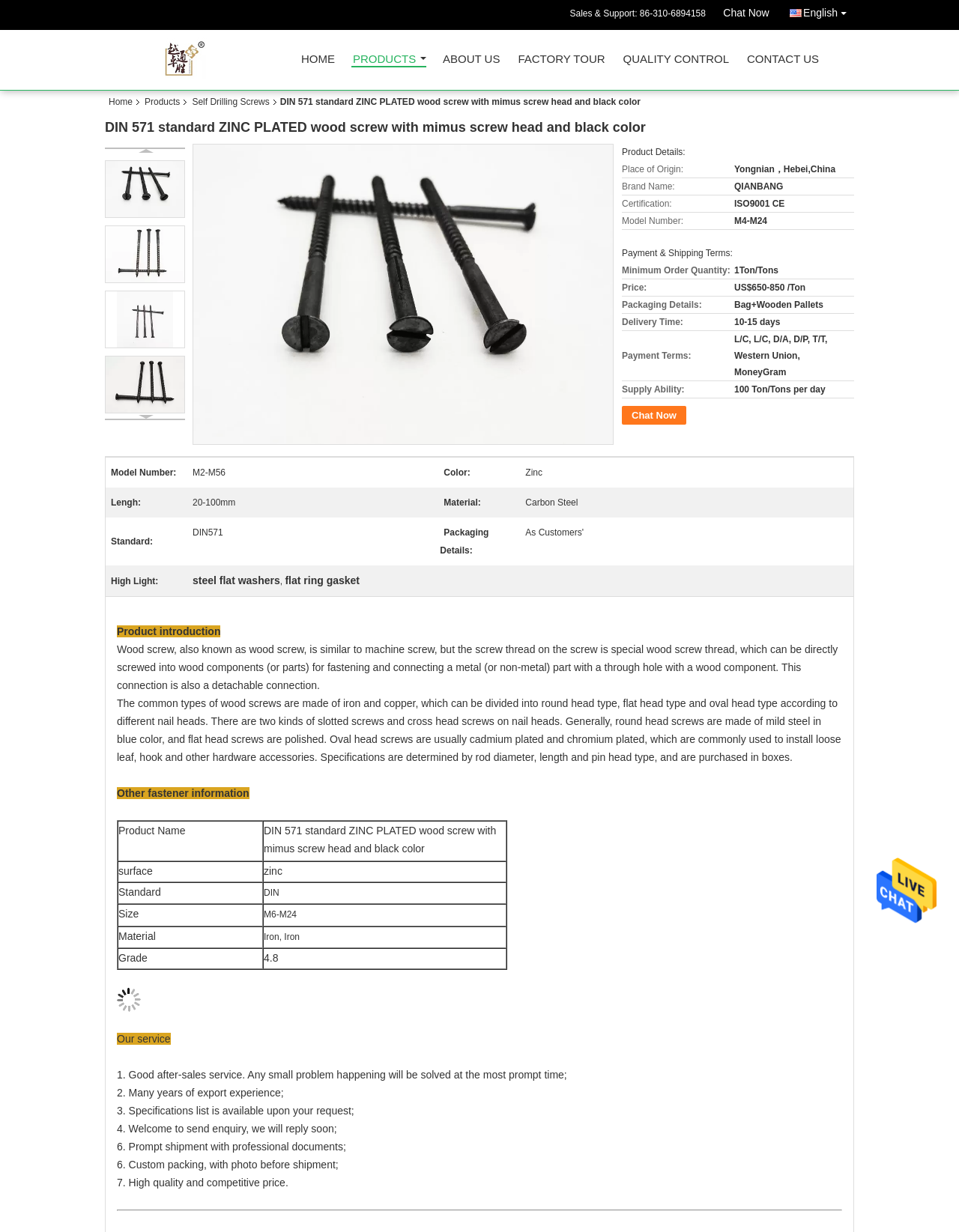Identify the title of the webpage and provide its text content.

DIN 571 standard ZINC PLATED wood screw with mimus screw head and black color